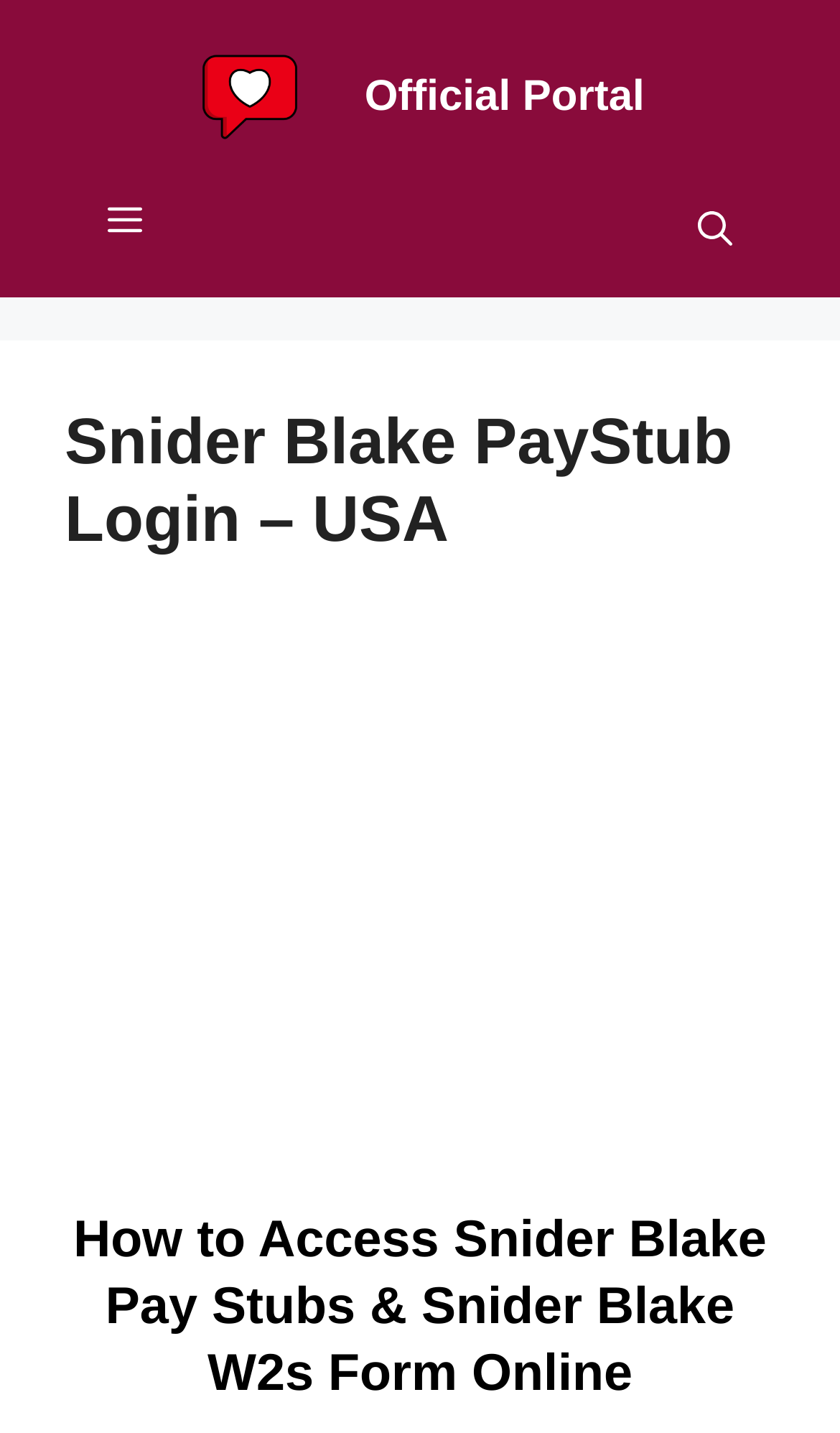Review the image closely and give a comprehensive answer to the question: What is the official portal link?

There are two links labeled 'Official Portal' on the banner section of the webpage, which likely direct users to the official portal of Snider Blake.